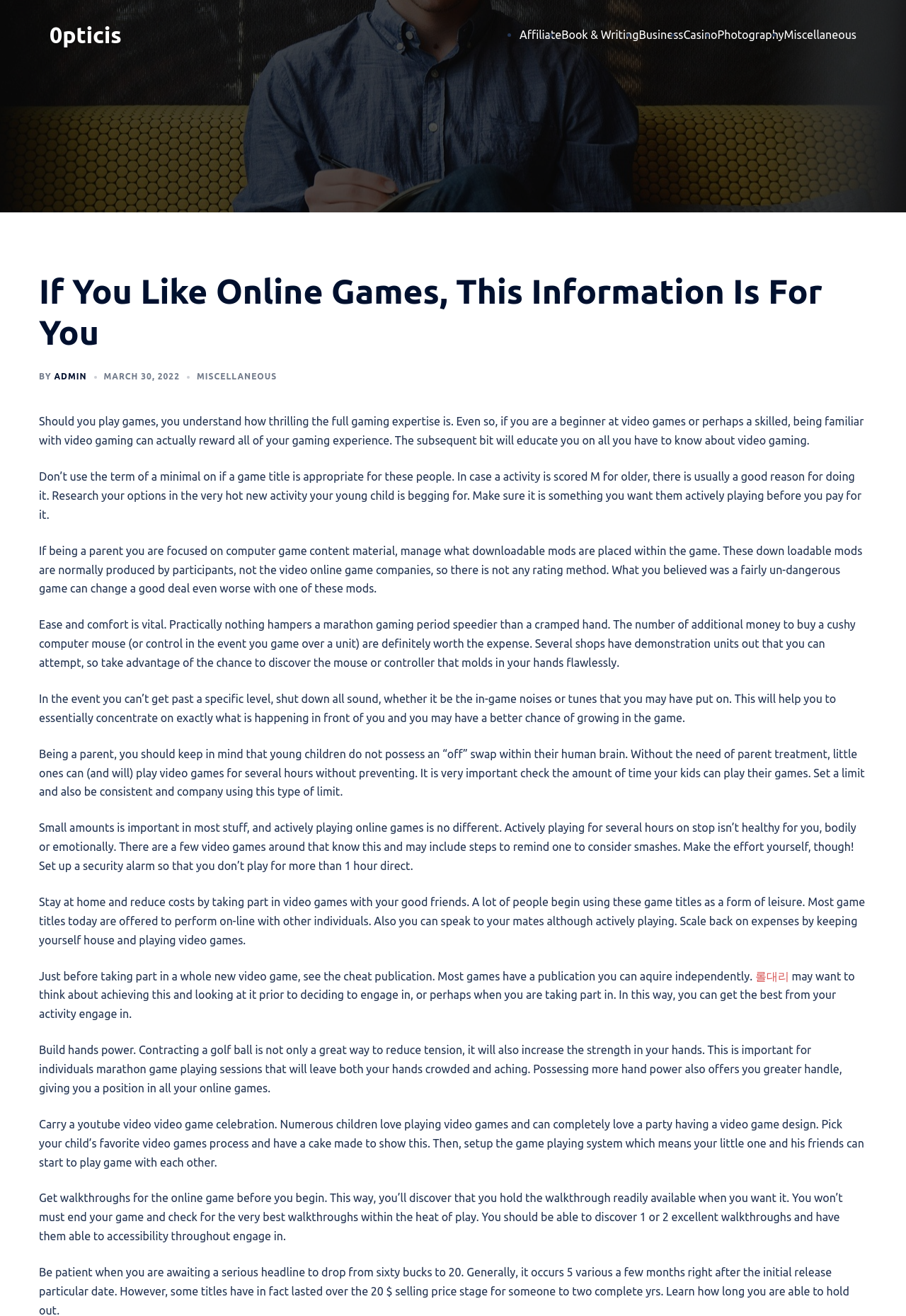Please specify the bounding box coordinates of the clickable region to carry out the following instruction: "Click the 'About Us' link". The coordinates should be four float numbers between 0 and 1, in the format [left, top, right, bottom].

None